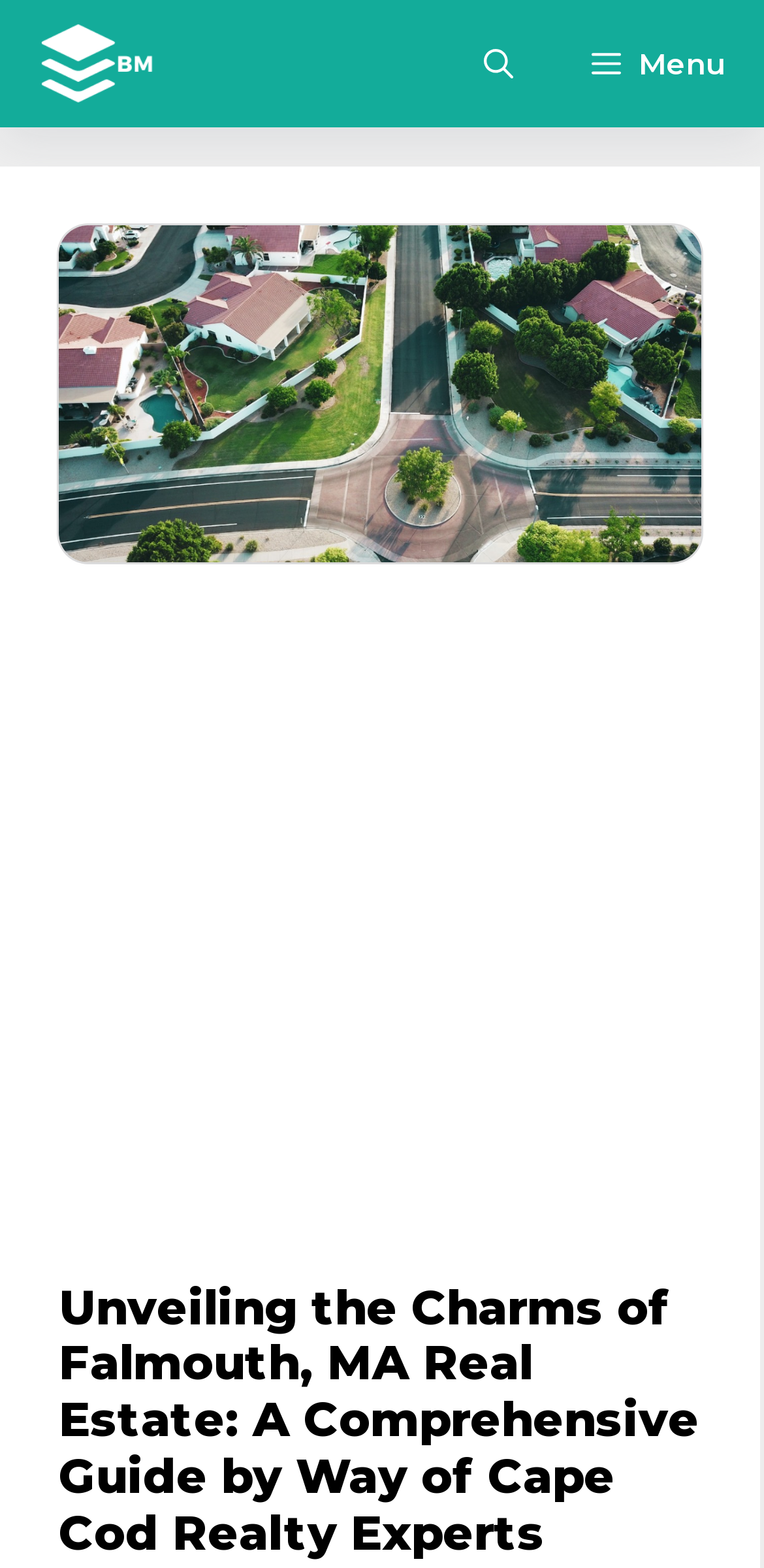Please give a one-word or short phrase response to the following question: 
What is the location of the real estate?

Falmouth, MA